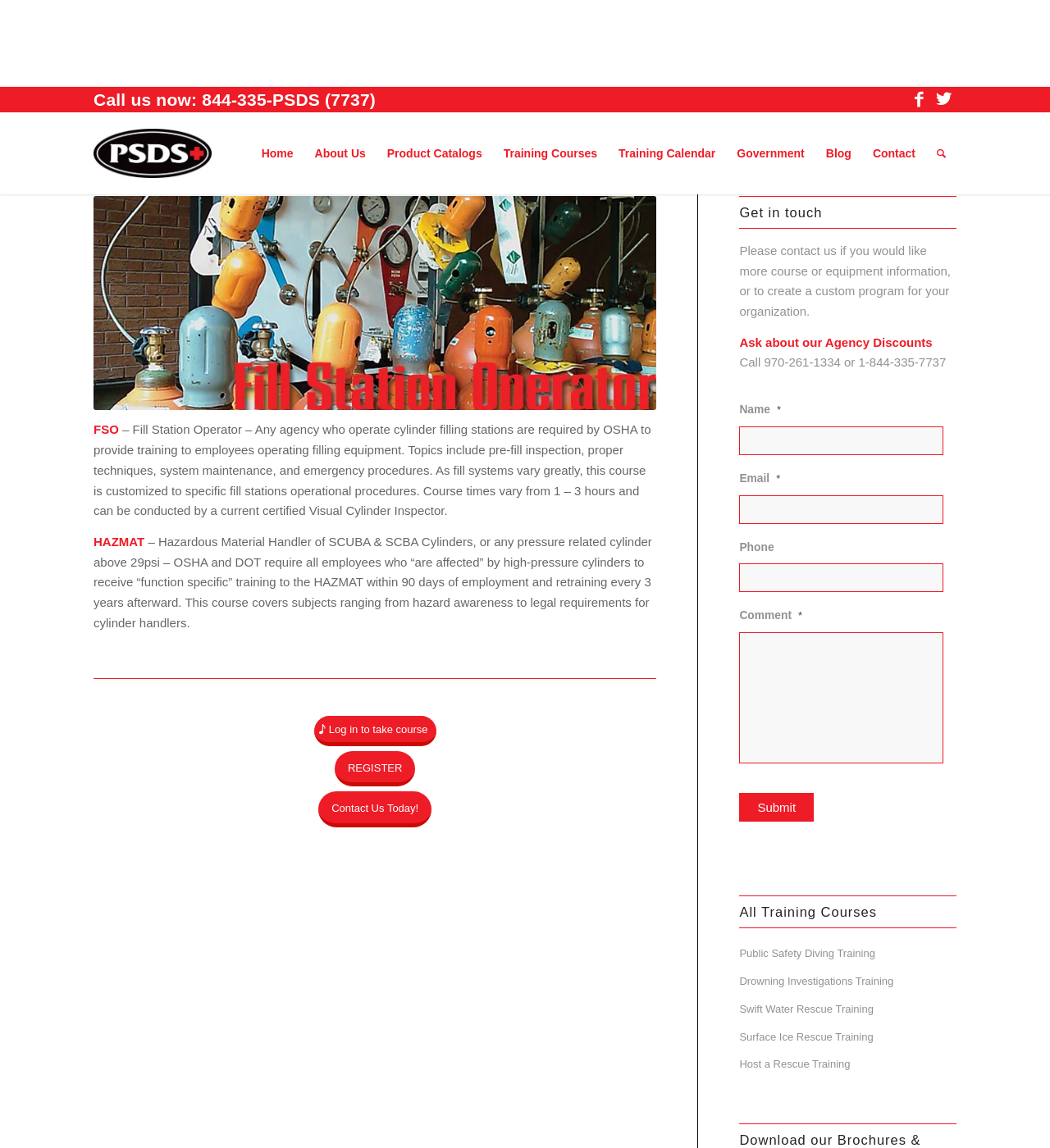Please locate the bounding box coordinates of the region I need to click to follow this instruction: "Register for the course".

[0.319, 0.578, 0.396, 0.61]